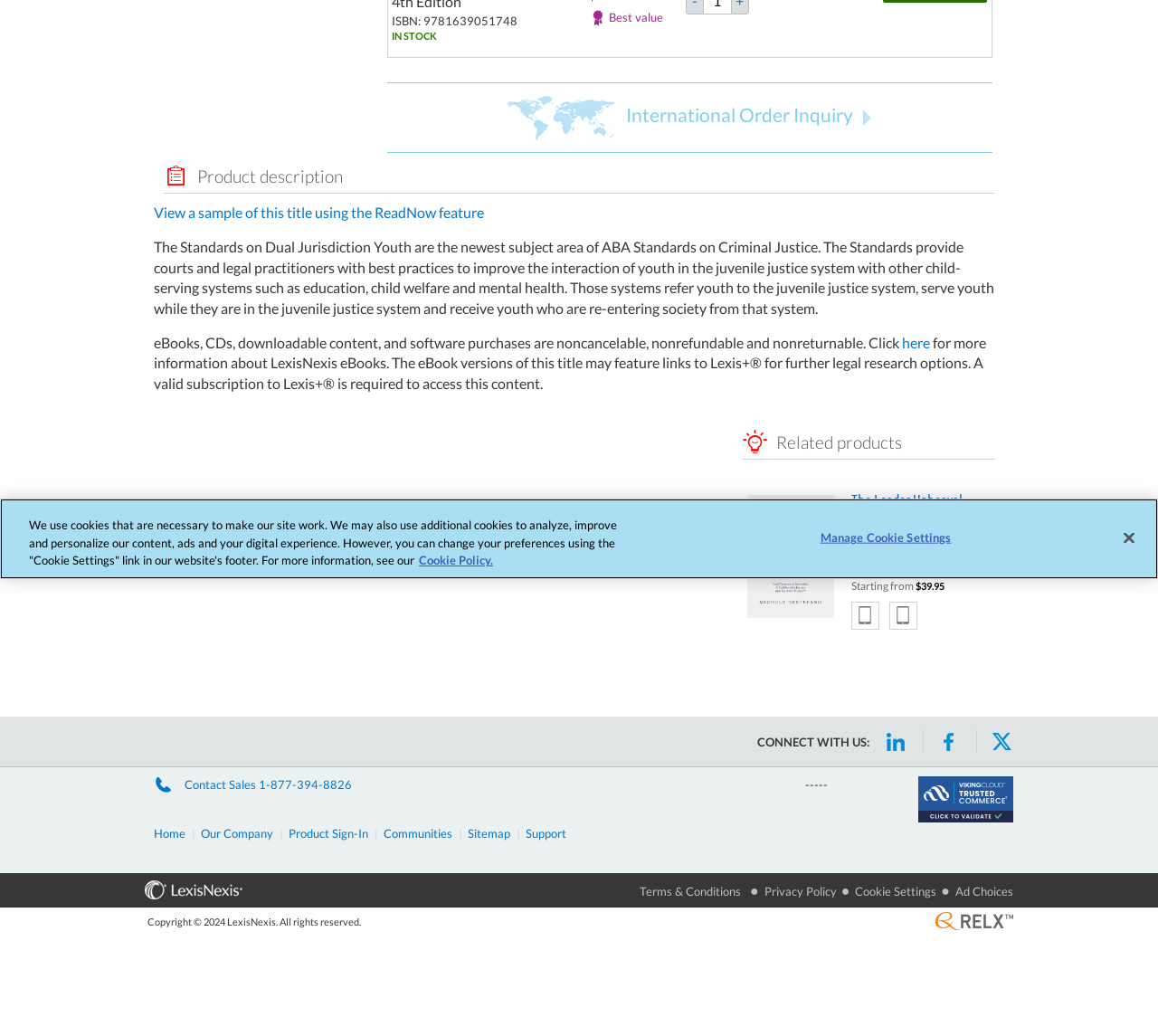Using the provided description: "Manage Cookie Settings", find the bounding box coordinates of the corresponding UI element. The output should be four float numbers between 0 and 1, in the format [left, top, right, bottom].

[0.708, 0.502, 0.822, 0.536]